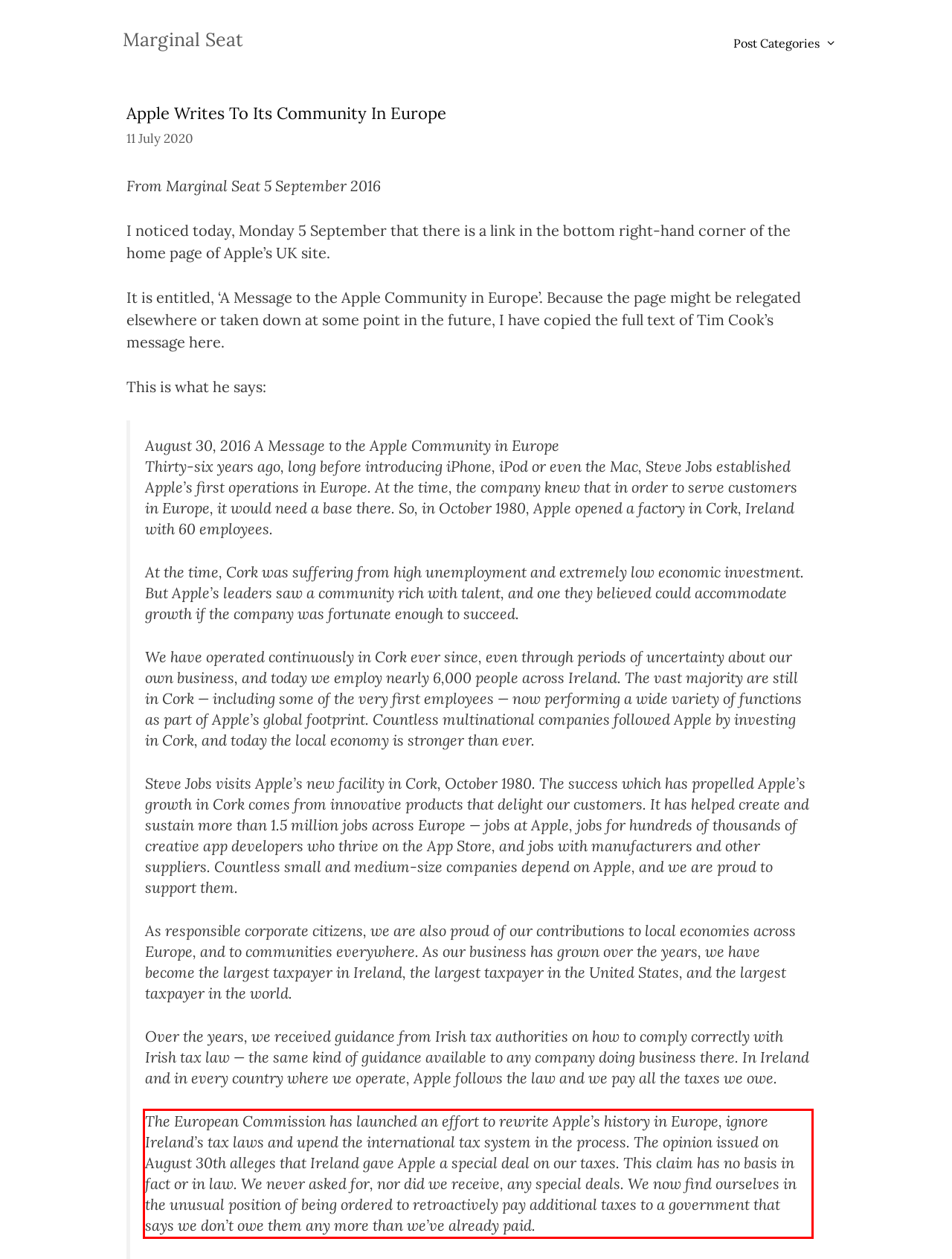Please examine the screenshot of the webpage and read the text present within the red rectangle bounding box.

The European Commission has launched an effort to rewrite Apple’s history in Europe, ignore Ireland’s tax laws and upend the international tax system in the process. The opinion issued on August 30th alleges that Ireland gave Apple a special deal on our taxes. This claim has no basis in fact or in law. We never asked for, nor did we receive, any special deals. We now find ourselves in the unusual position of being ordered to retroactively pay additional taxes to a government that says we don’t owe them any more than we’ve already paid.